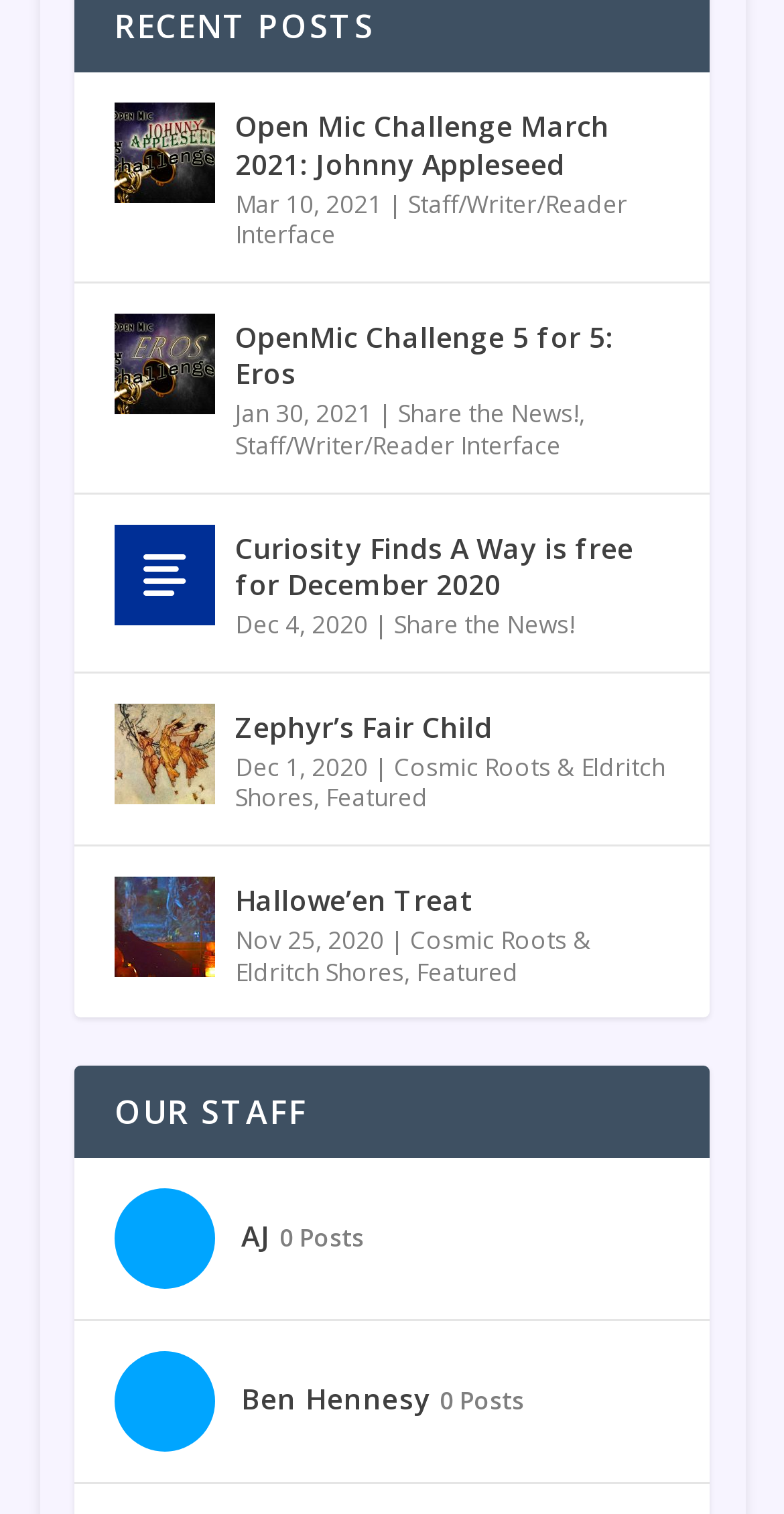Predict the bounding box of the UI element that fits this description: "Share the News!".

[0.503, 0.401, 0.733, 0.424]